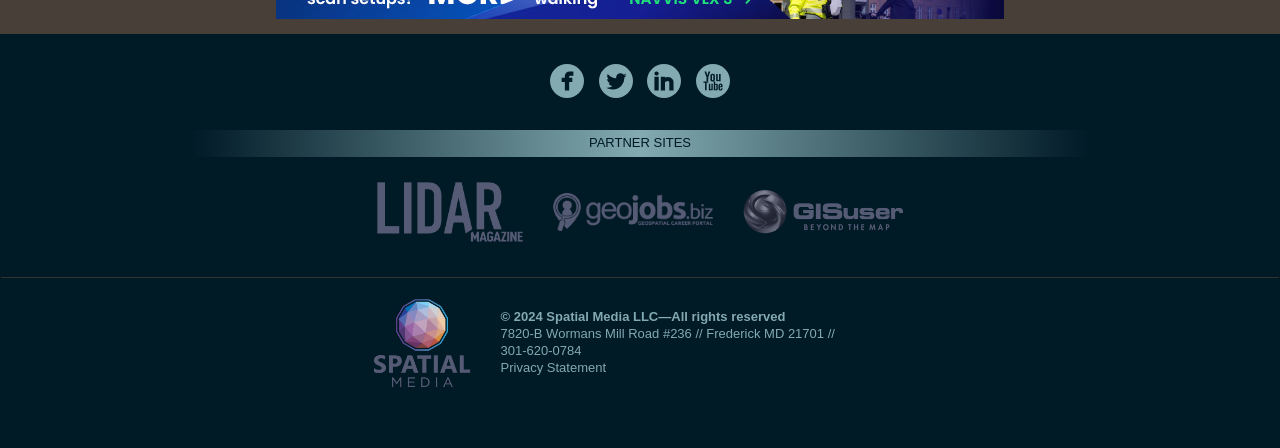Extract the bounding box of the UI element described as: "alt="Spatial Media"".

[0.292, 0.743, 0.368, 0.781]